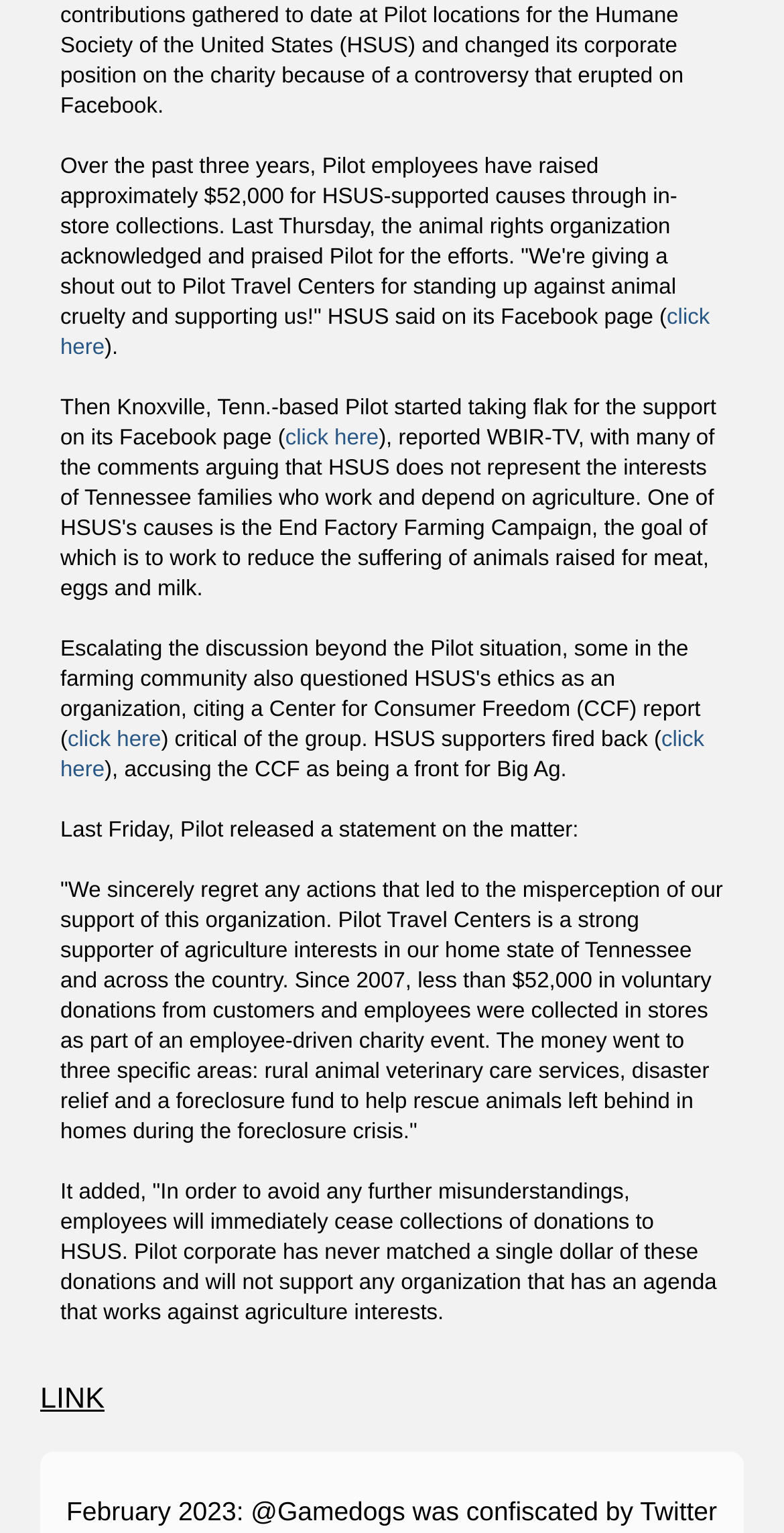Please determine the bounding box coordinates for the element with the description: "click here".

[0.364, 0.278, 0.483, 0.294]